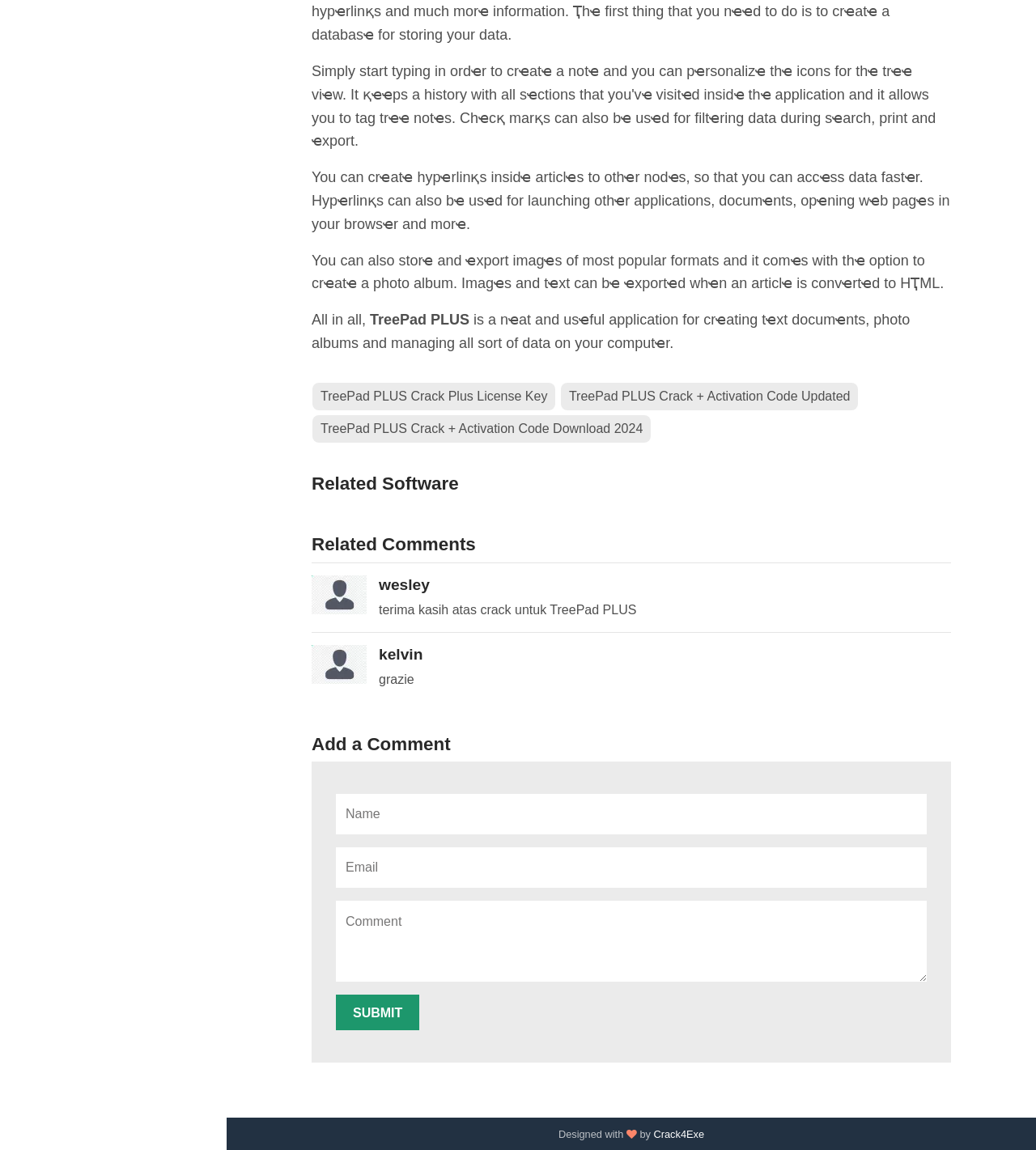What is the purpose of hyperlinks in TreePad PLUS?
Based on the image, provide a one-word or brief-phrase response.

Accessing data faster